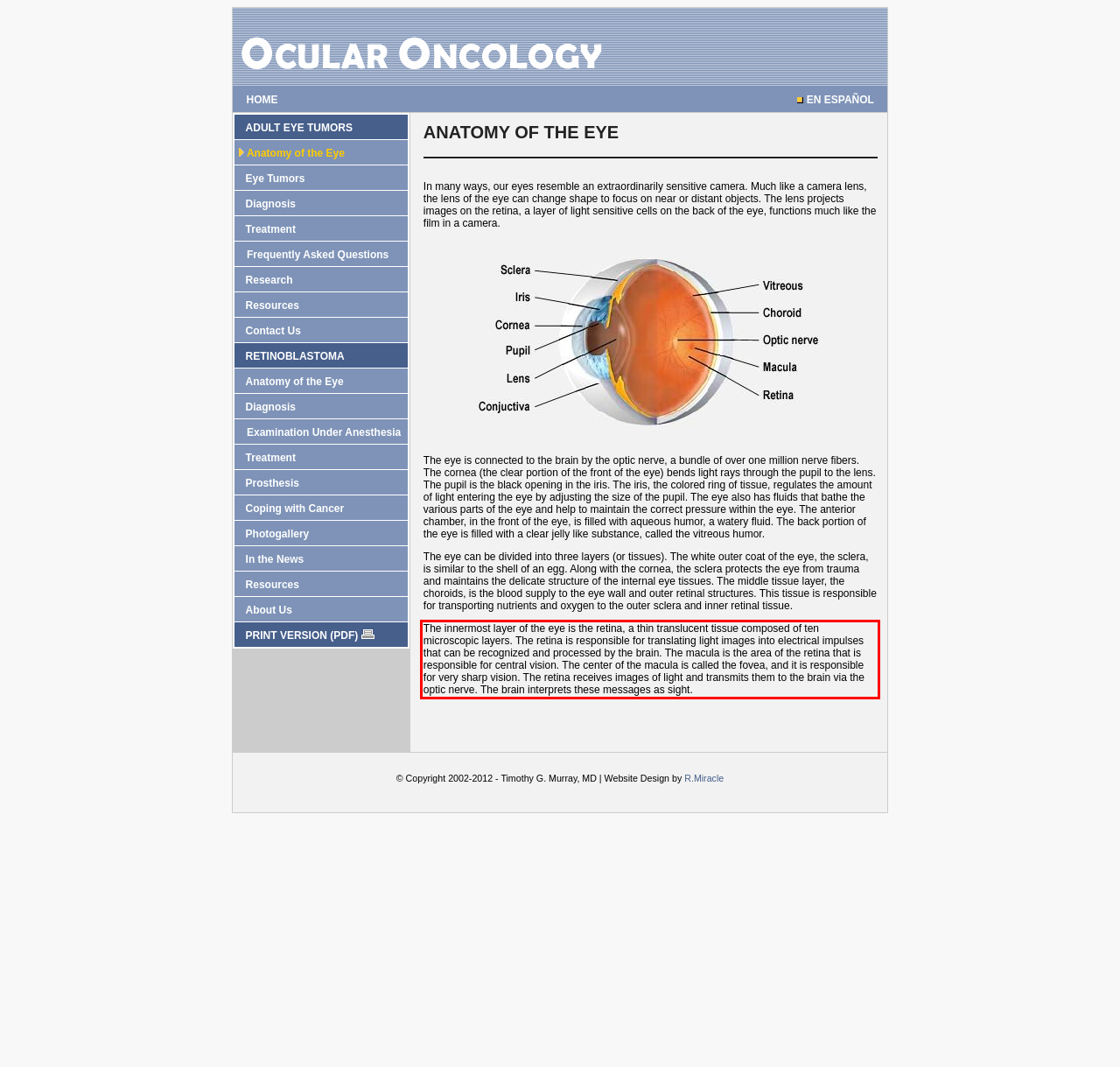Using the provided webpage screenshot, recognize the text content in the area marked by the red bounding box.

The innermost layer of the eye is the retina, a thin translucent tissue composed of ten microscopic layers. The retina is responsible for translating light images into electrical impulses that can be recognized and processed by the brain. The macula is the area of the retina that is responsible for central vision. The center of the macula is called the fovea, and it is responsible for very sharp vision. The retina receives images of light and transmits them to the brain via the optic nerve. The brain interprets these messages as sight.